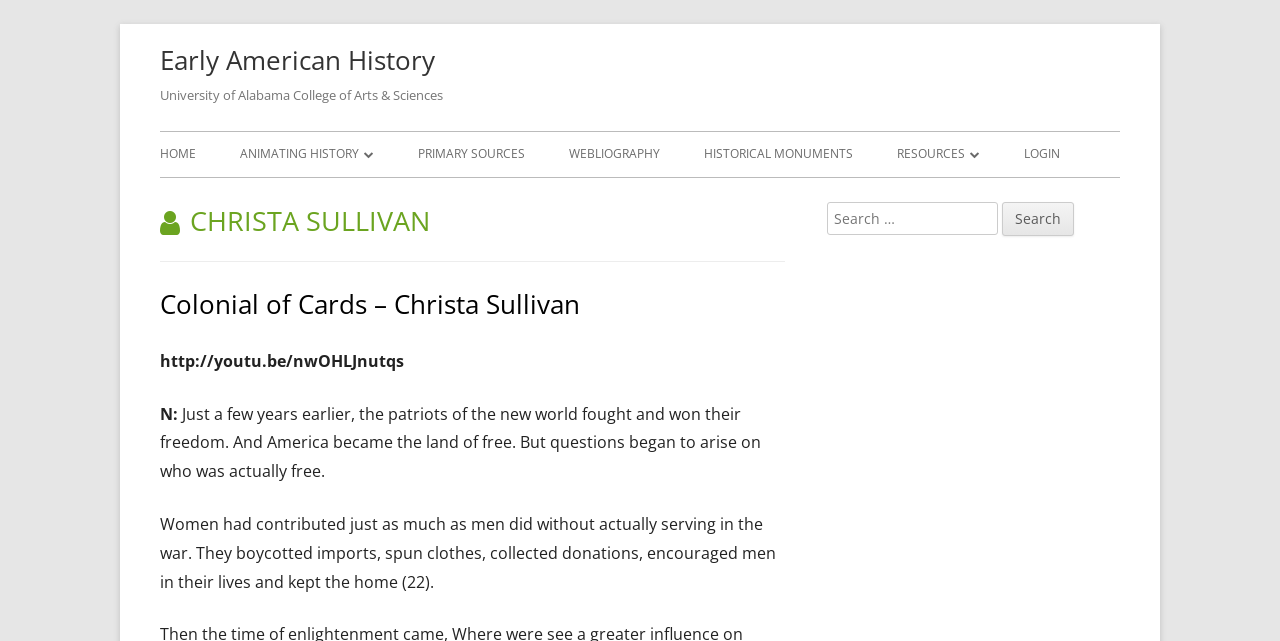Could you indicate the bounding box coordinates of the region to click in order to complete this instruction: "Click on the 'HOME' link".

[0.125, 0.207, 0.153, 0.276]